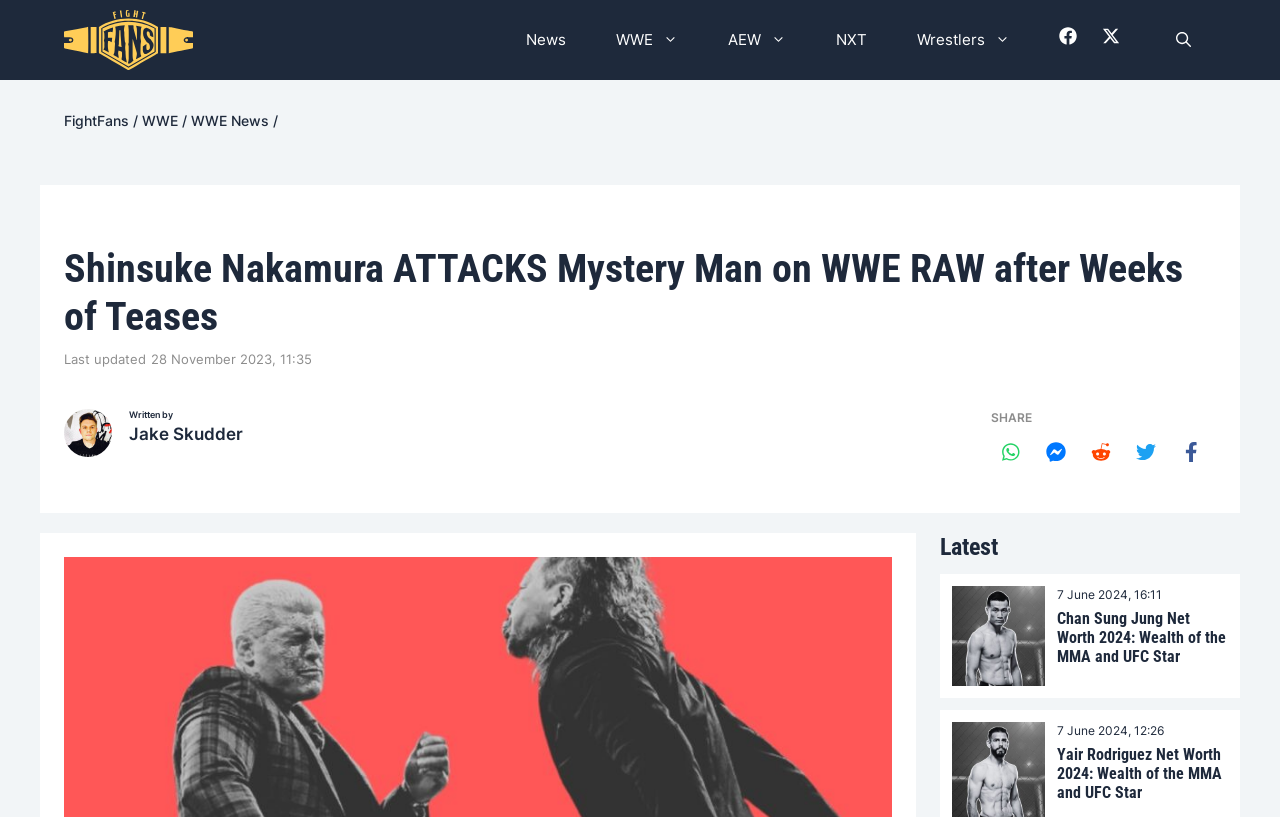Determine the bounding box coordinates of the clickable element necessary to fulfill the instruction: "Check the latest updates on WWE RAW". Provide the coordinates as four float numbers within the 0 to 1 range, i.e., [left, top, right, bottom].

[0.5, 0.168, 0.688, 0.213]